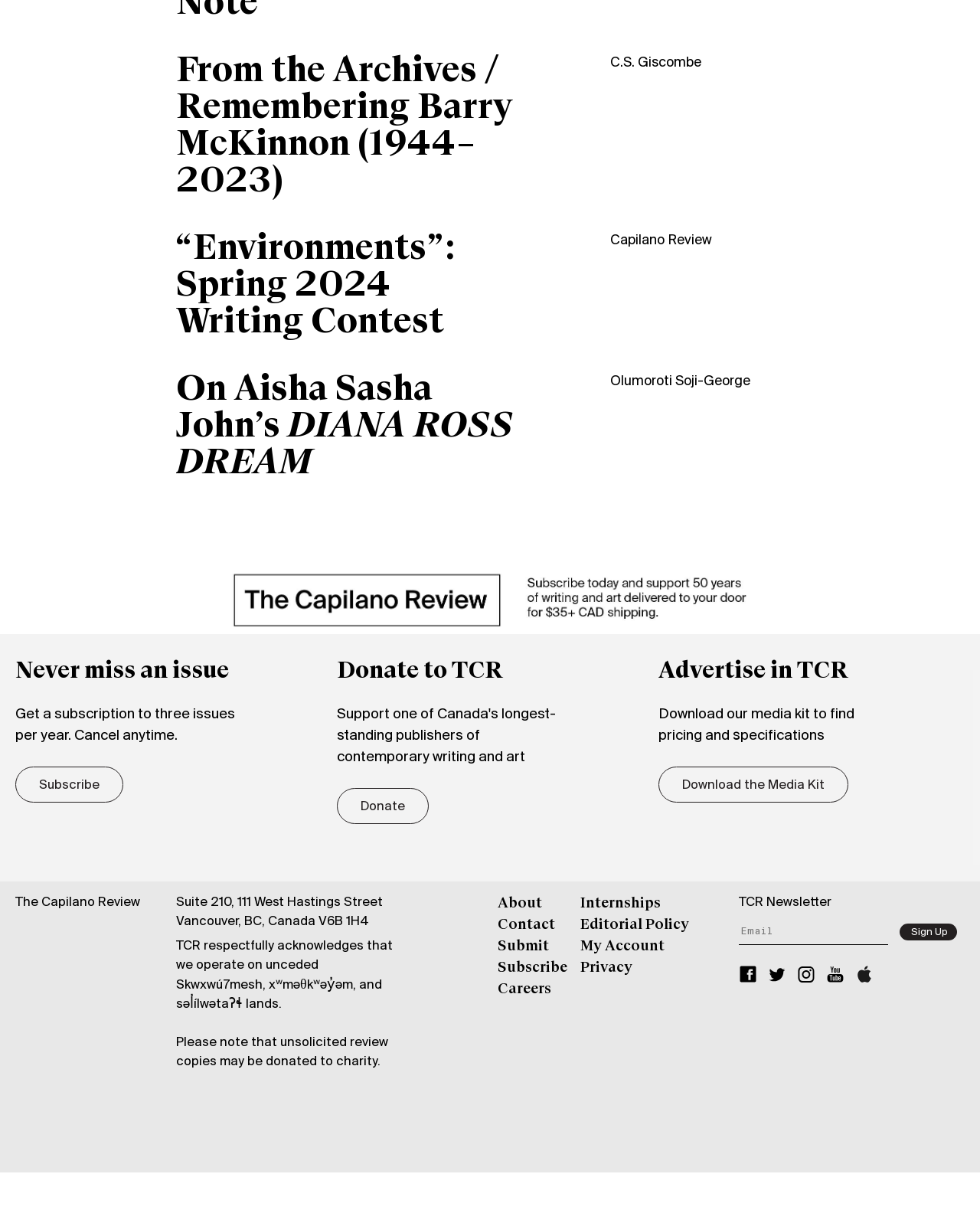Determine the bounding box coordinates for the clickable element to execute this instruction: "Subscribe to the newsletter". Provide the coordinates as four float numbers between 0 and 1, i.e., [left, top, right, bottom].

[0.754, 0.752, 0.906, 0.773]